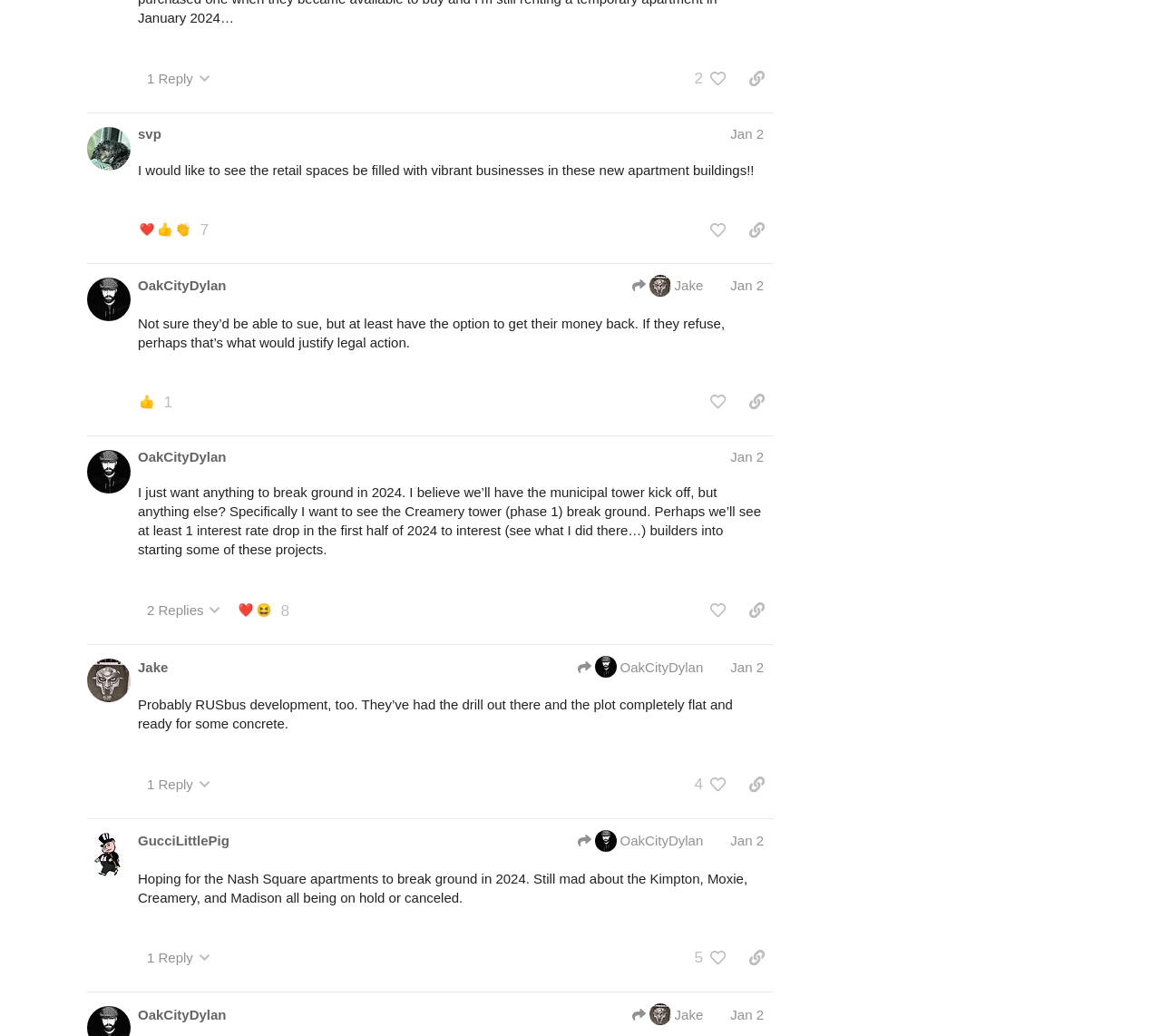Find the bounding box coordinates of the clickable element required to execute the following instruction: "like this post". Provide the coordinates as four float numbers between 0 and 1, i.e., [left, top, right, bottom].

[0.604, 0.207, 0.633, 0.236]